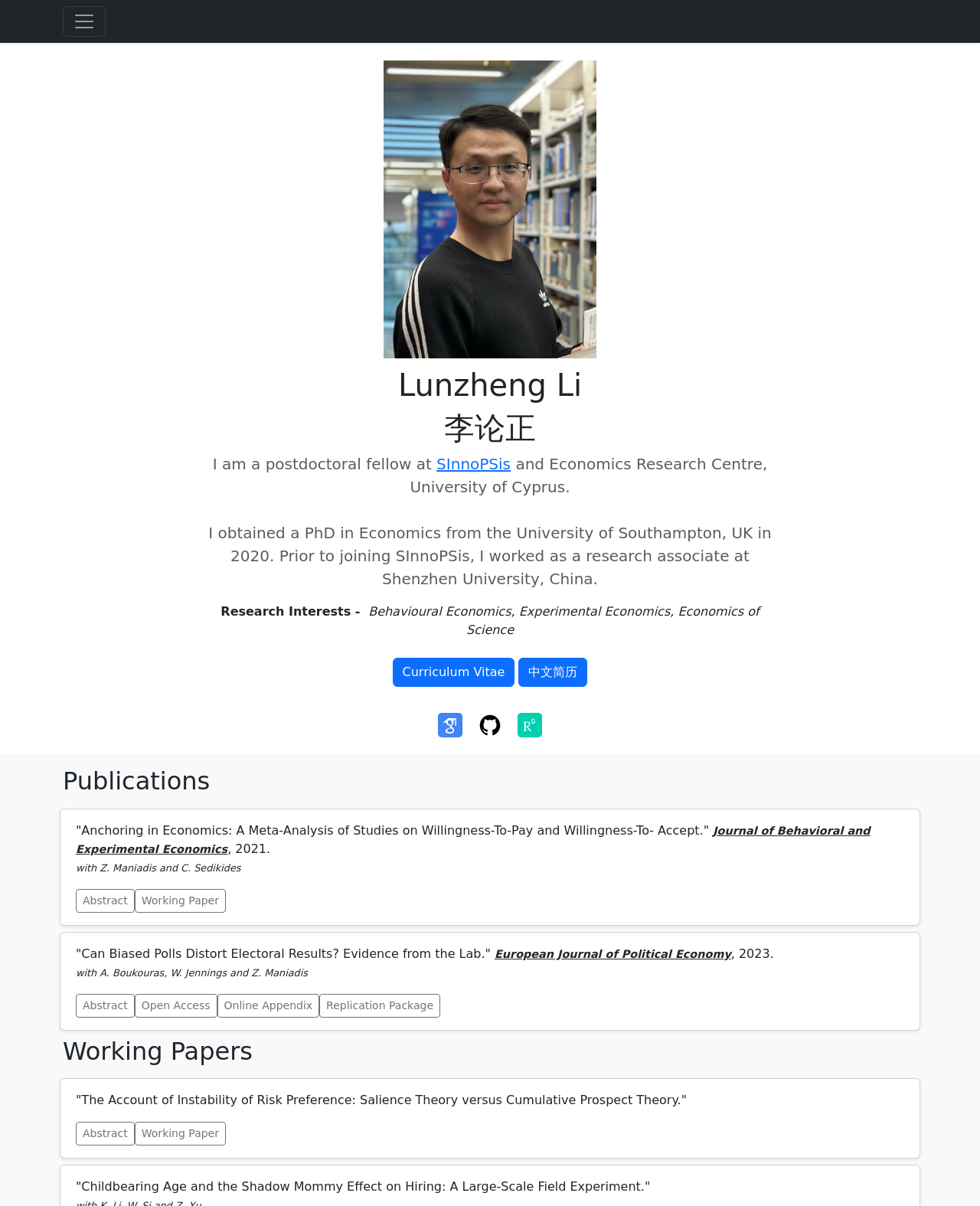Please provide the bounding box coordinates for the element that needs to be clicked to perform the following instruction: "Open the Working Paper of the second publication". The coordinates should be given as four float numbers between 0 and 1, i.e., [left, top, right, bottom].

[0.137, 0.824, 0.222, 0.844]